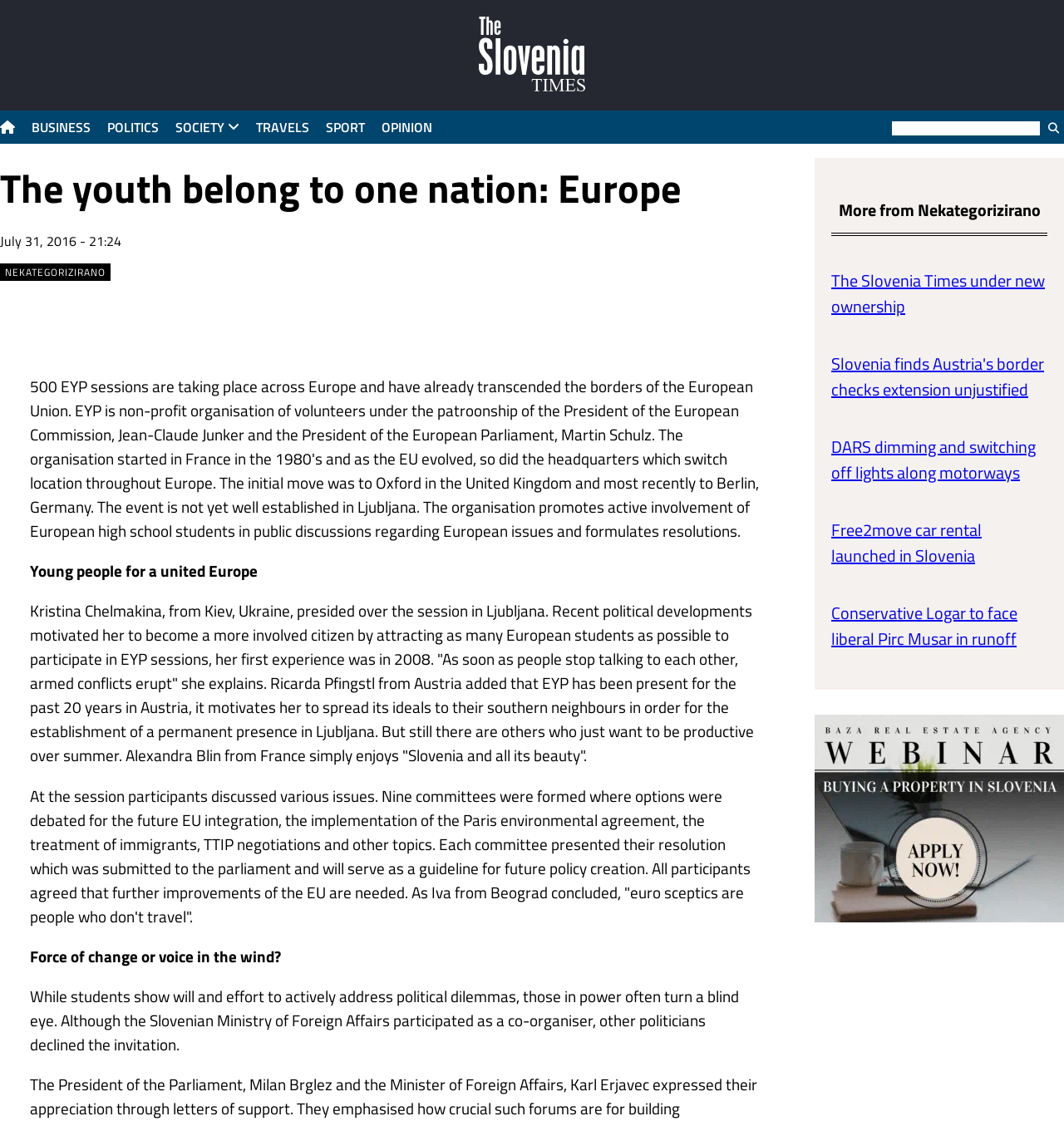What is the name of the person from Kiev, Ukraine who presided over the EYP session?
Provide an in-depth answer to the question, covering all aspects.

I found the name of the person from Kiev, Ukraine who presided over the EYP session by reading the StaticText element with the content 'Kristina Chelmakina, from Kiev, Ukraine, presided over the session in Ljubljana...'.